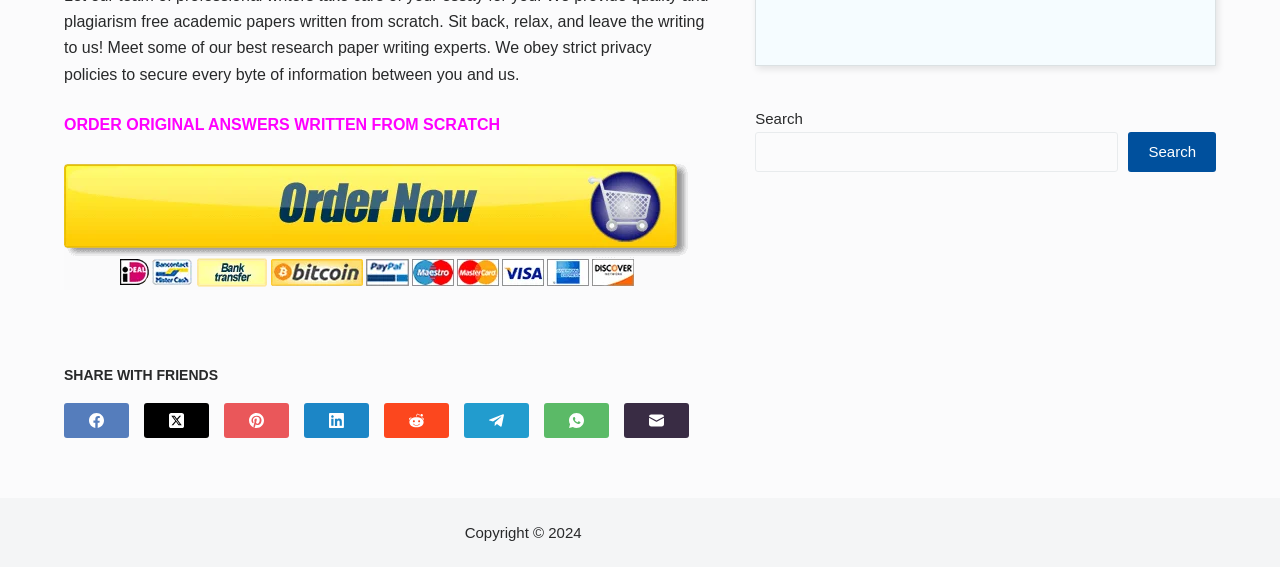Use a single word or phrase to answer the question:
What is the main action on this webpage?

Place your order